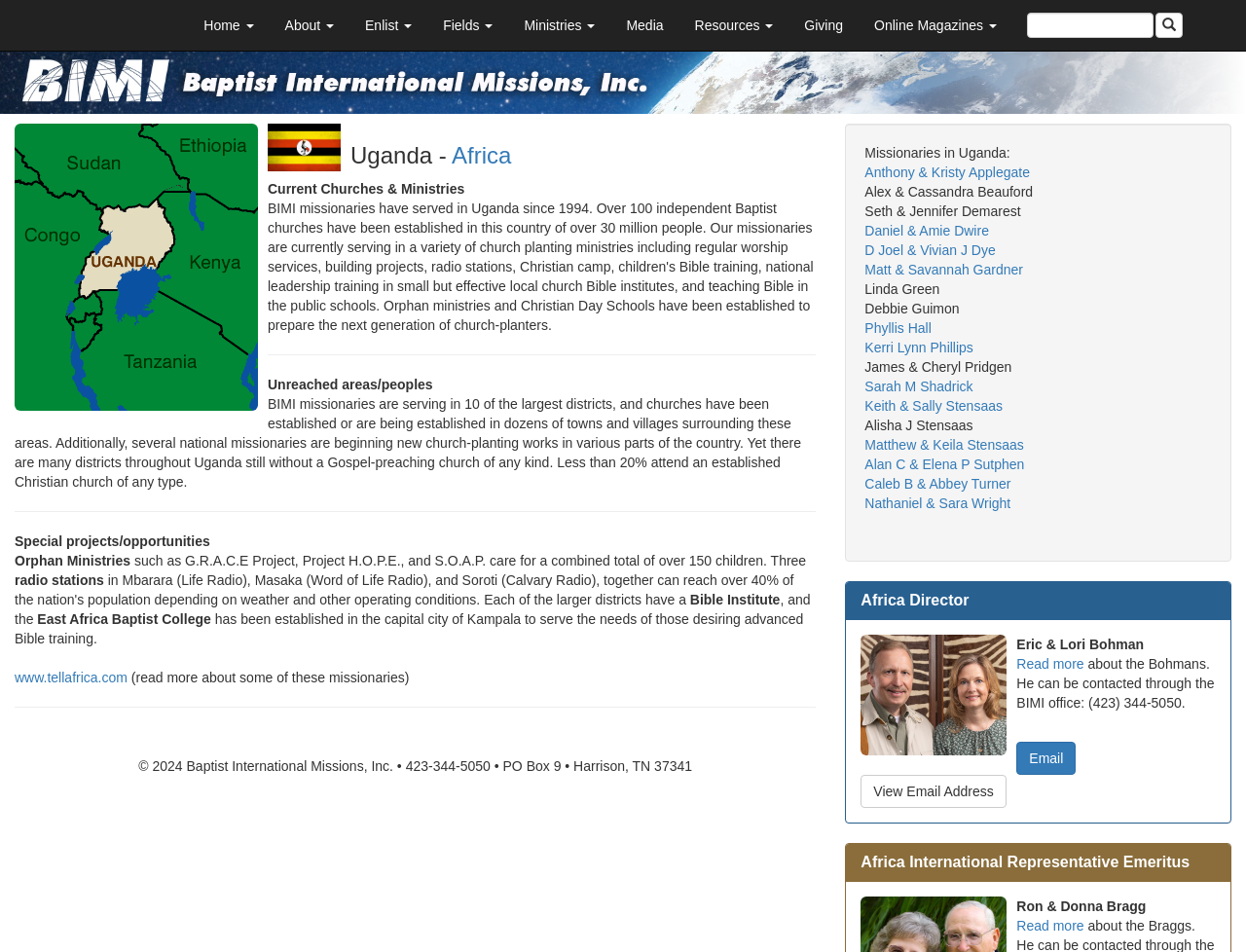Locate the bounding box coordinates of the clickable area to execute the instruction: "Enter text in the search box". Provide the coordinates as four float numbers between 0 and 1, represented as [left, top, right, bottom].

[0.824, 0.013, 0.926, 0.04]